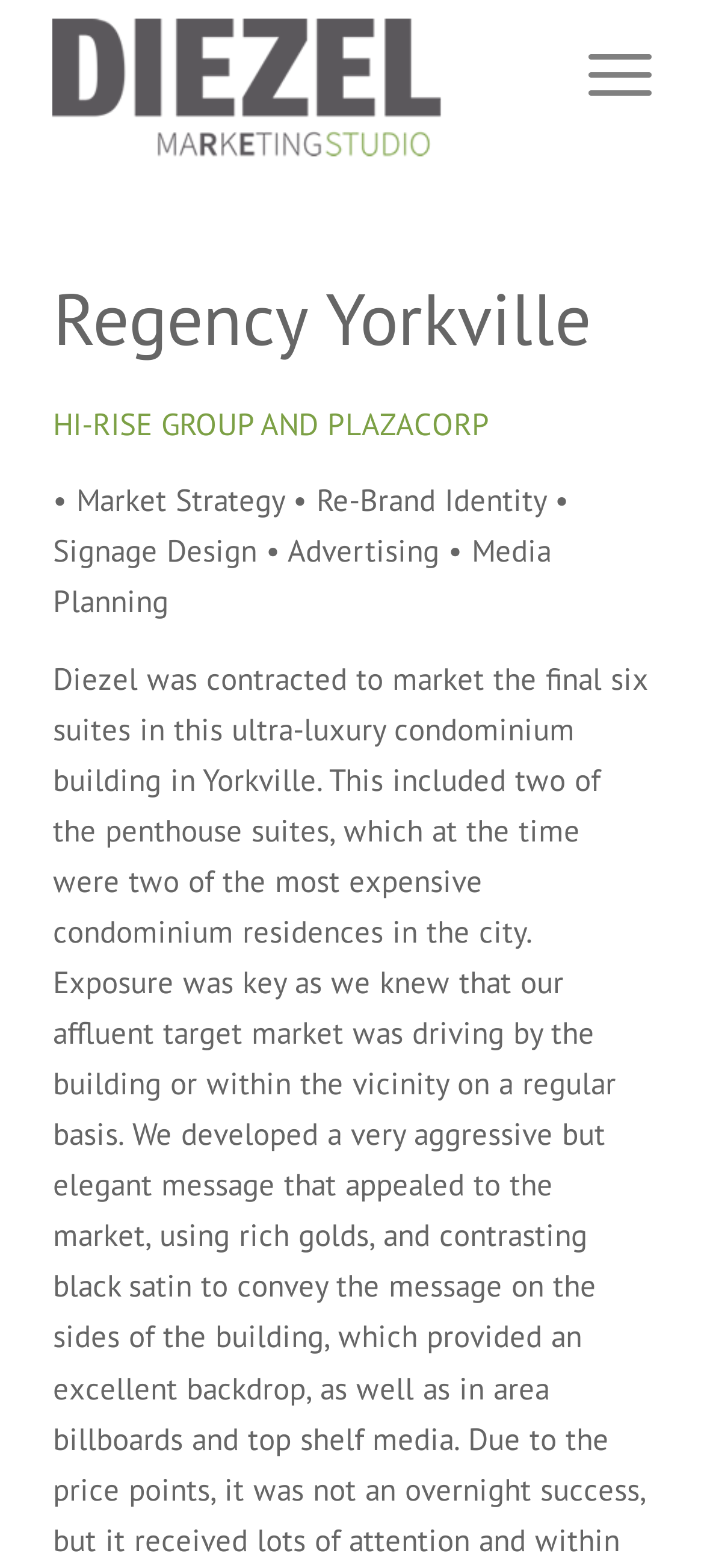Identify the bounding box coordinates for the UI element described as: "Menu Menu". The coordinates should be provided as four floats between 0 and 1: [left, top, right, bottom].

[0.784, 0.001, 0.925, 0.093]